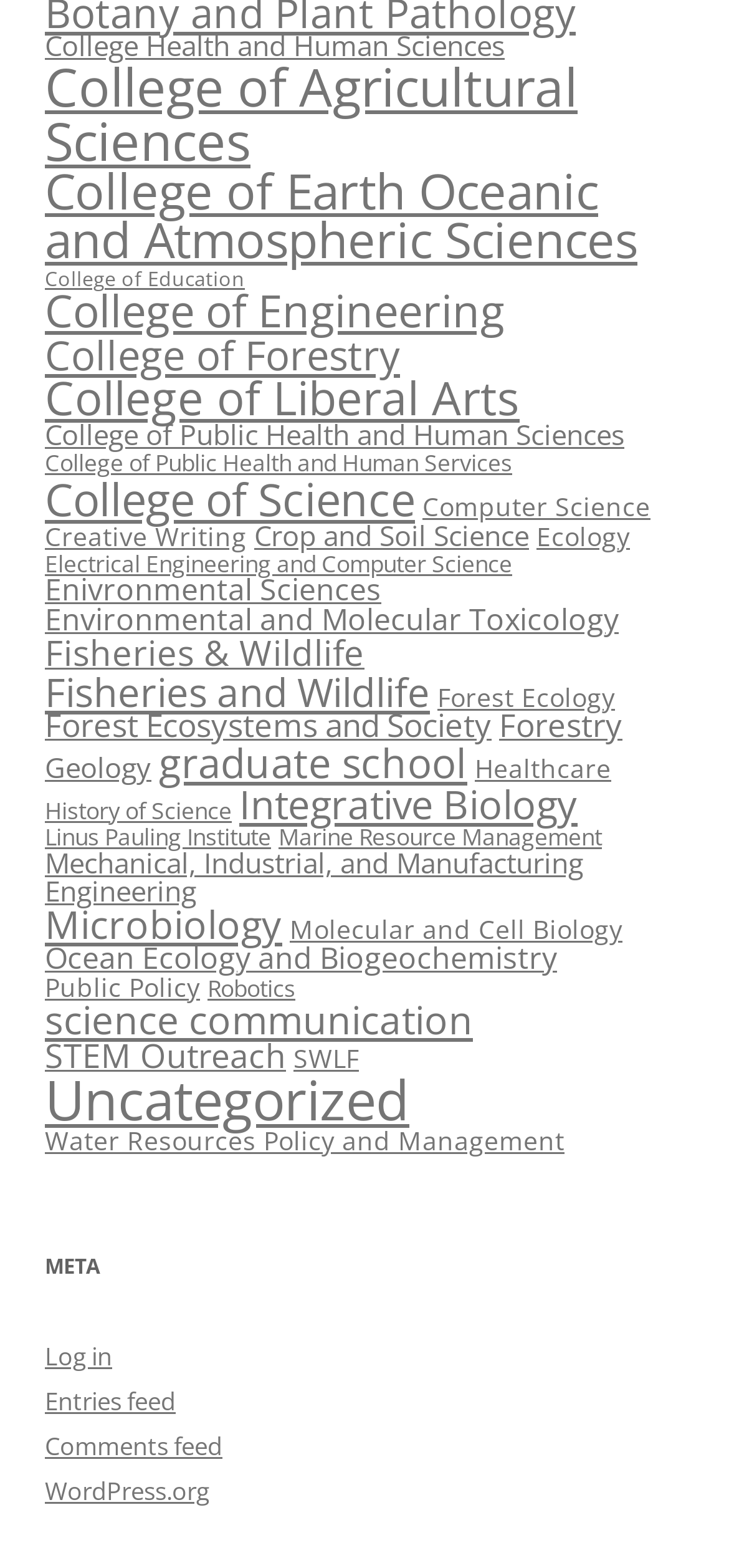Can you determine the bounding box coordinates of the area that needs to be clicked to fulfill the following instruction: "Click College of Agricultural Sciences"?

[0.062, 0.033, 0.792, 0.112]